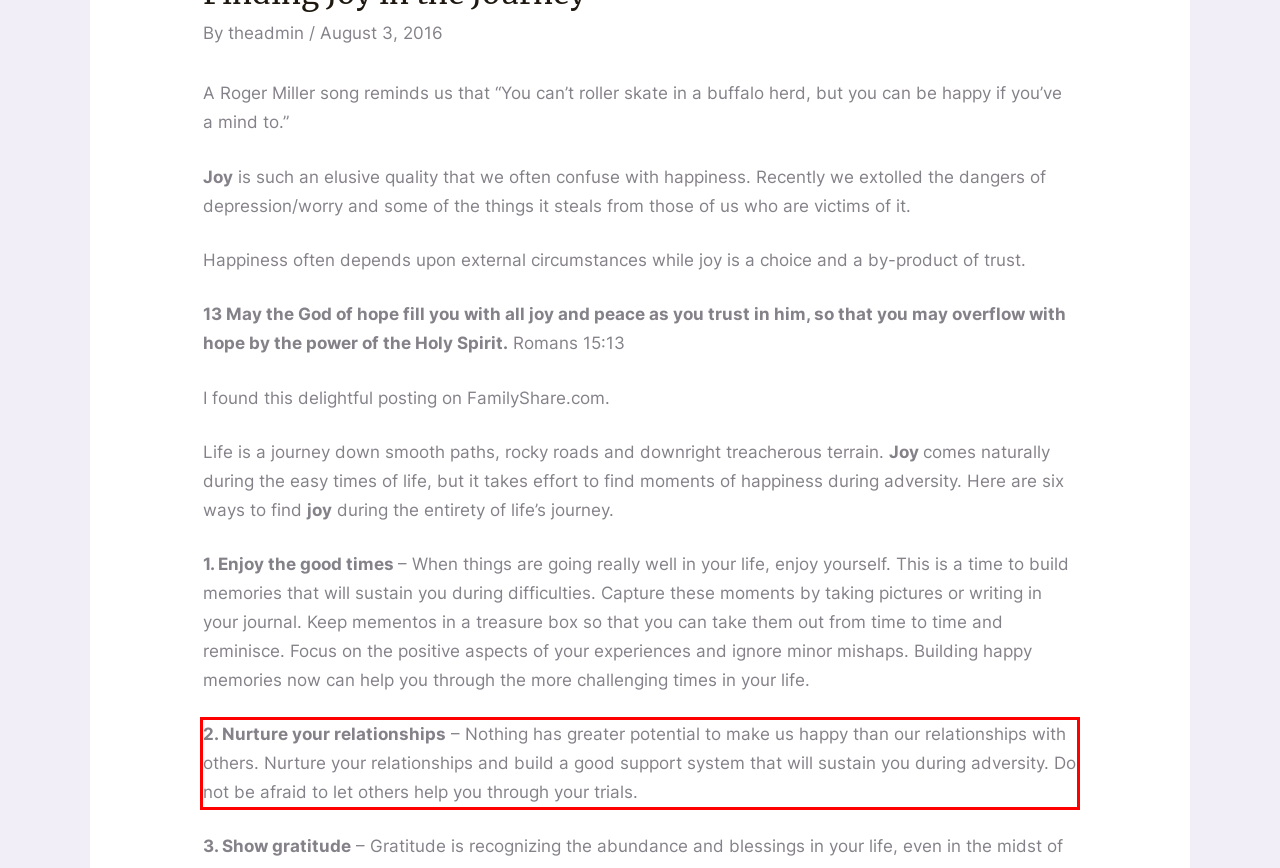You are given a webpage screenshot with a red bounding box around a UI element. Extract and generate the text inside this red bounding box.

2. Nurture your relationships – Nothing has greater potential to make us happy than our relationships with others. Nurture your relationships and build a good support system that will sustain you during adversity. Do not be afraid to let others help you through your trials.